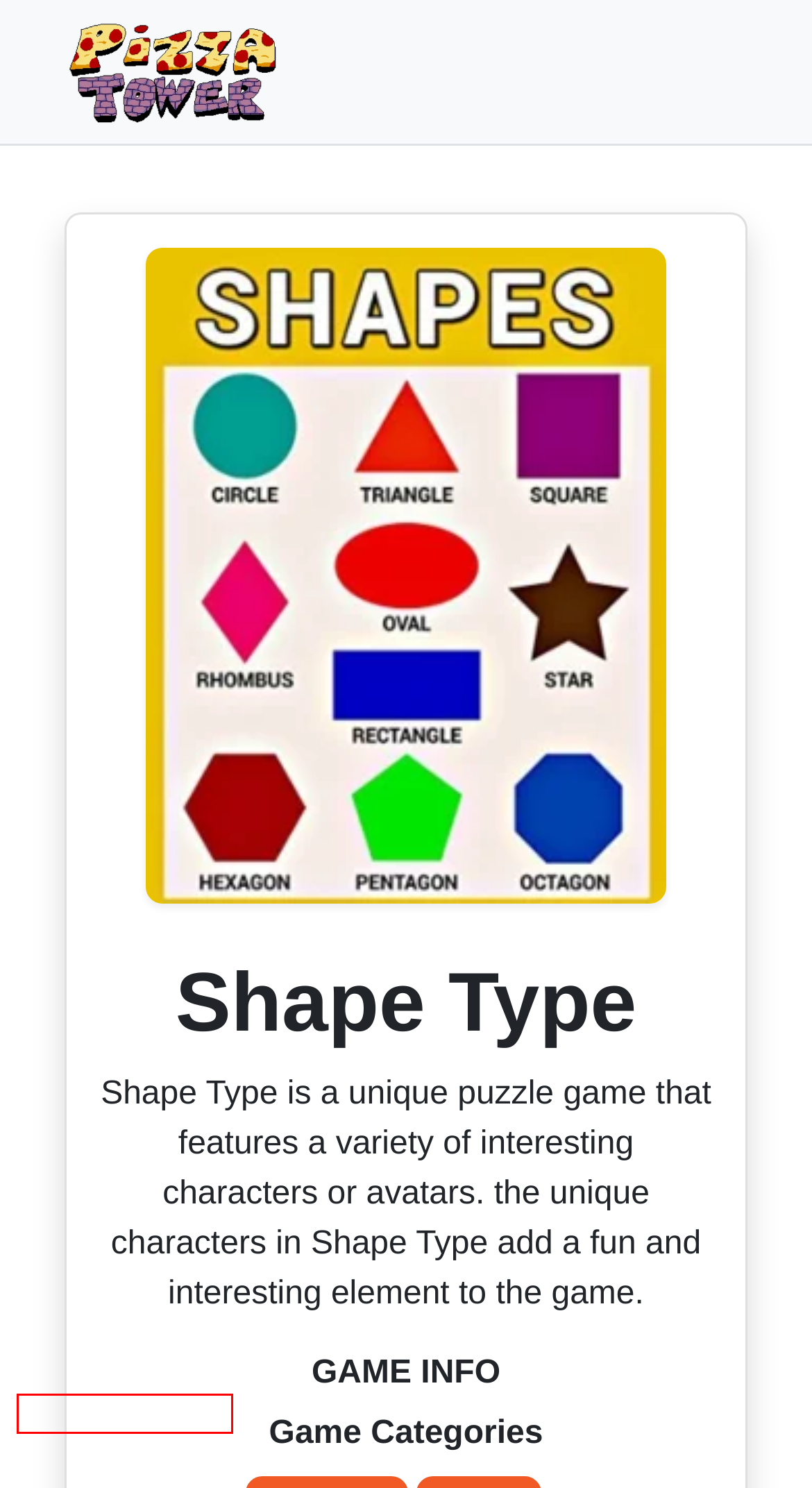Given a screenshot of a webpage with a red bounding box highlighting a UI element, choose the description that best corresponds to the new webpage after clicking the element within the red bounding box. Here are your options:
A. Unblocked Games 76 - Pizza Tower
B. Purble Place | Play Online Now
C. Hot Game - Pizza Tower
D. Classroom 6x - Pizza Tower
E. adventure game - Pizza Tower
F. FreezeNova - Pizza Tower
G. entertaining - Pizza Tower
H. fast-paced - Pizza Tower

E